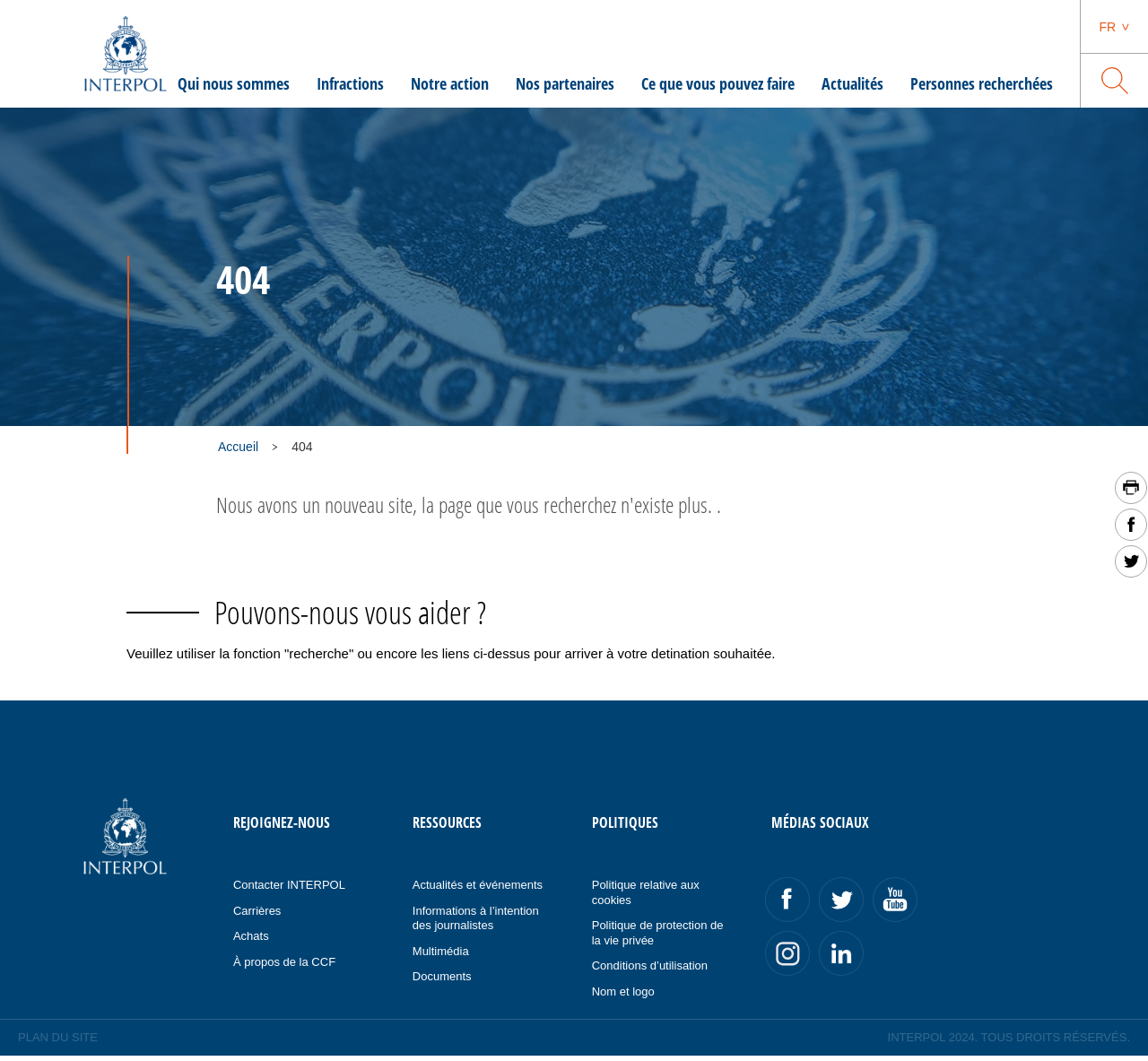Determine the bounding box coordinates of the region that needs to be clicked to achieve the task: "view admin page".

None